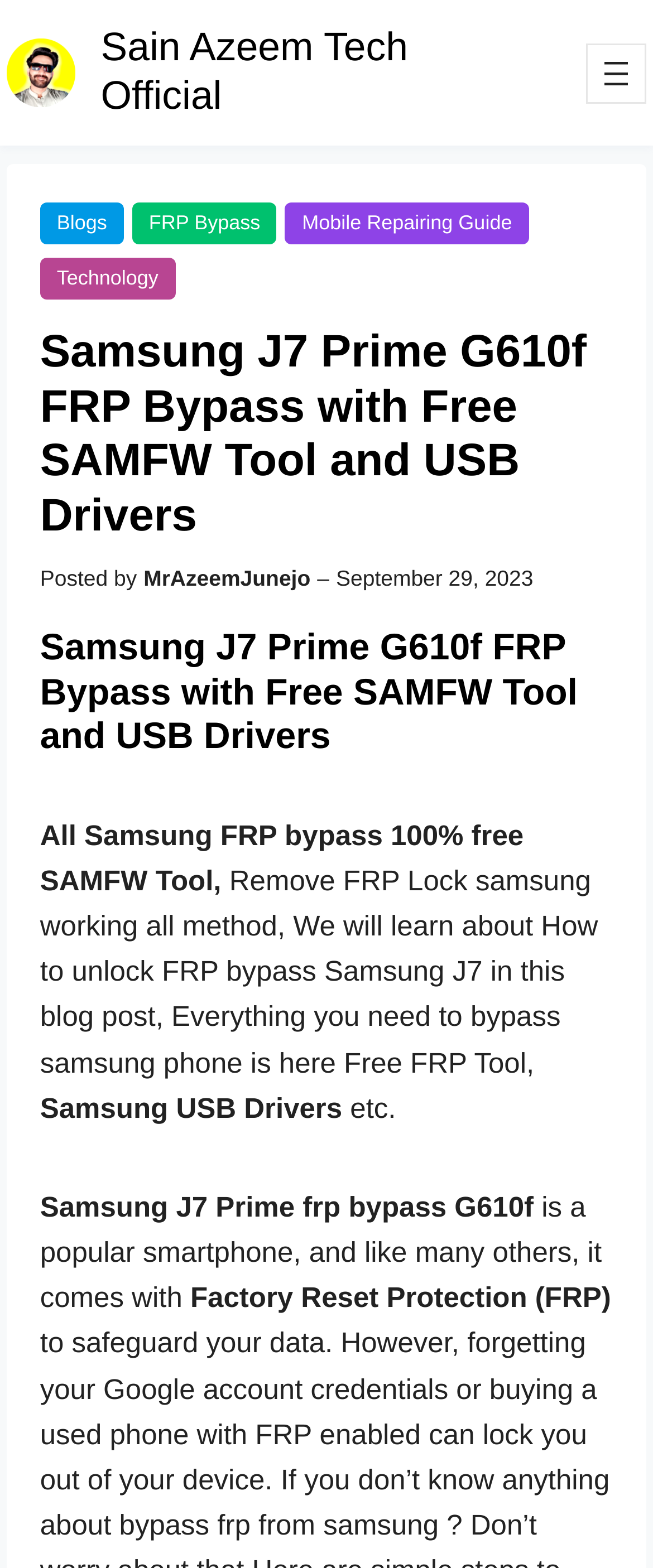Please determine the bounding box coordinates of the element's region to click in order to carry out the following instruction: "Read the blog post about Samsung J7 Prime G610f FRP Bypass". The coordinates should be four float numbers between 0 and 1, i.e., [left, top, right, bottom].

[0.061, 0.207, 0.939, 0.346]